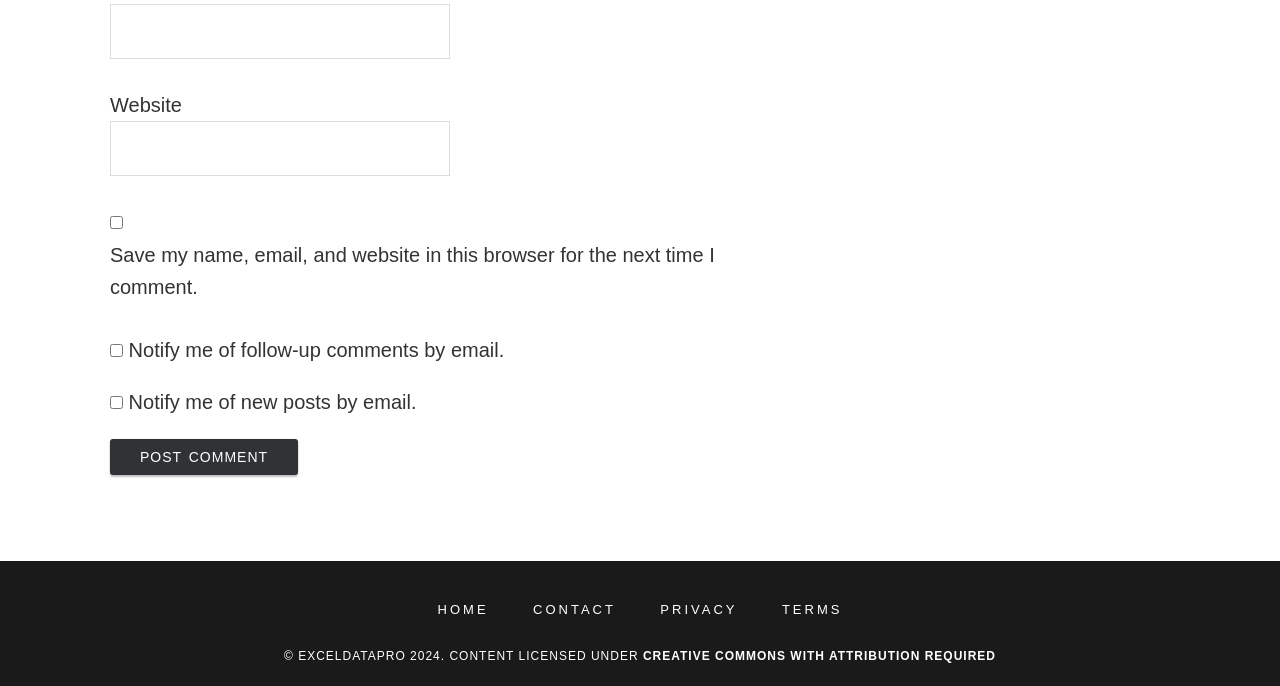Use a single word or phrase to answer this question: 
How many checkboxes are there?

3